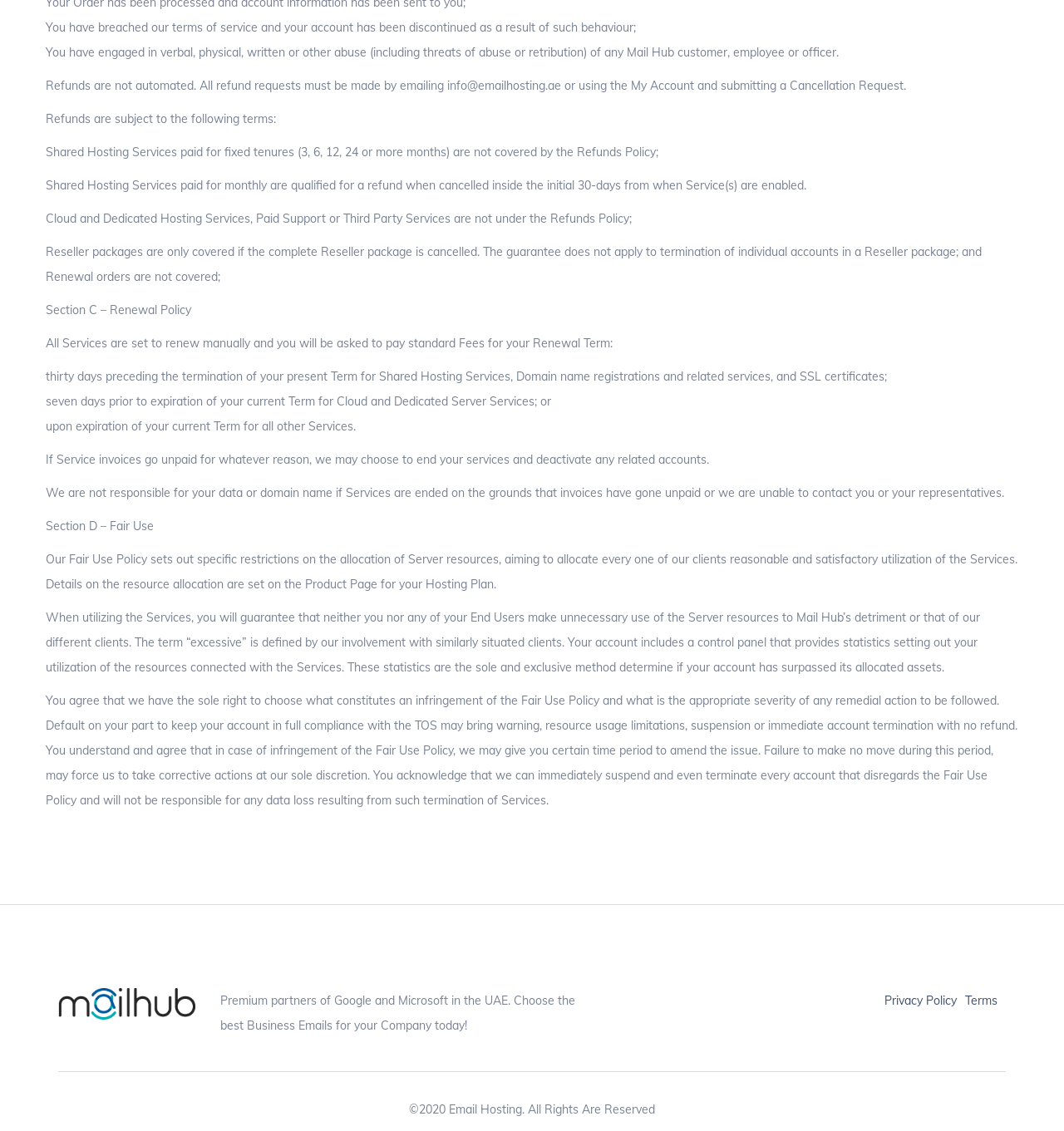Please provide a comprehensive answer to the question based on the screenshot: What is the reason for account discontinuation?

The reason for account discontinuation is stated in the first StaticText element, which says 'You have breached our terms of service and your account has been discontinued as a result of such behaviour;'